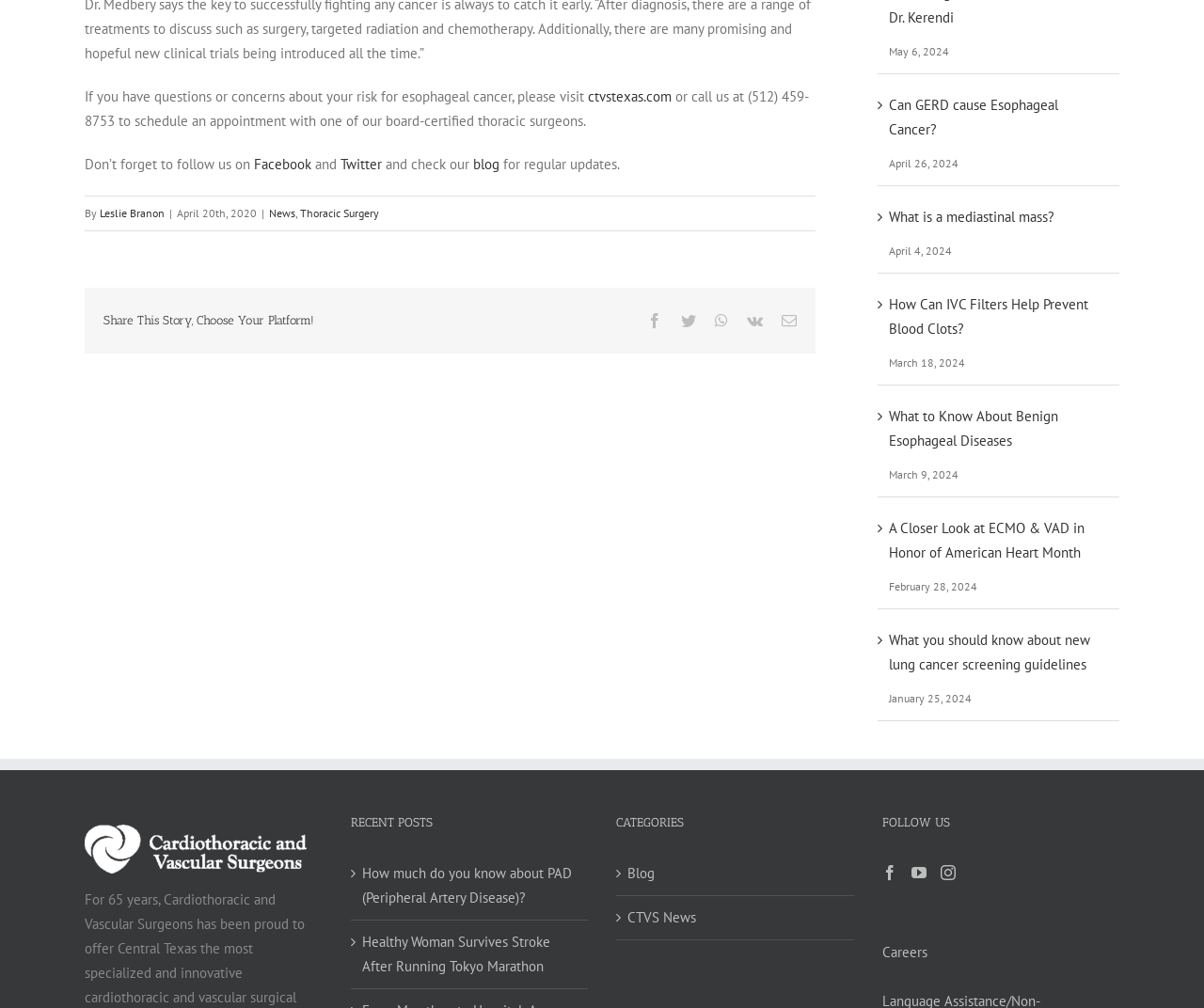What is the phone number to schedule an appointment? Examine the screenshot and reply using just one word or a brief phrase.

(512) 459-8753